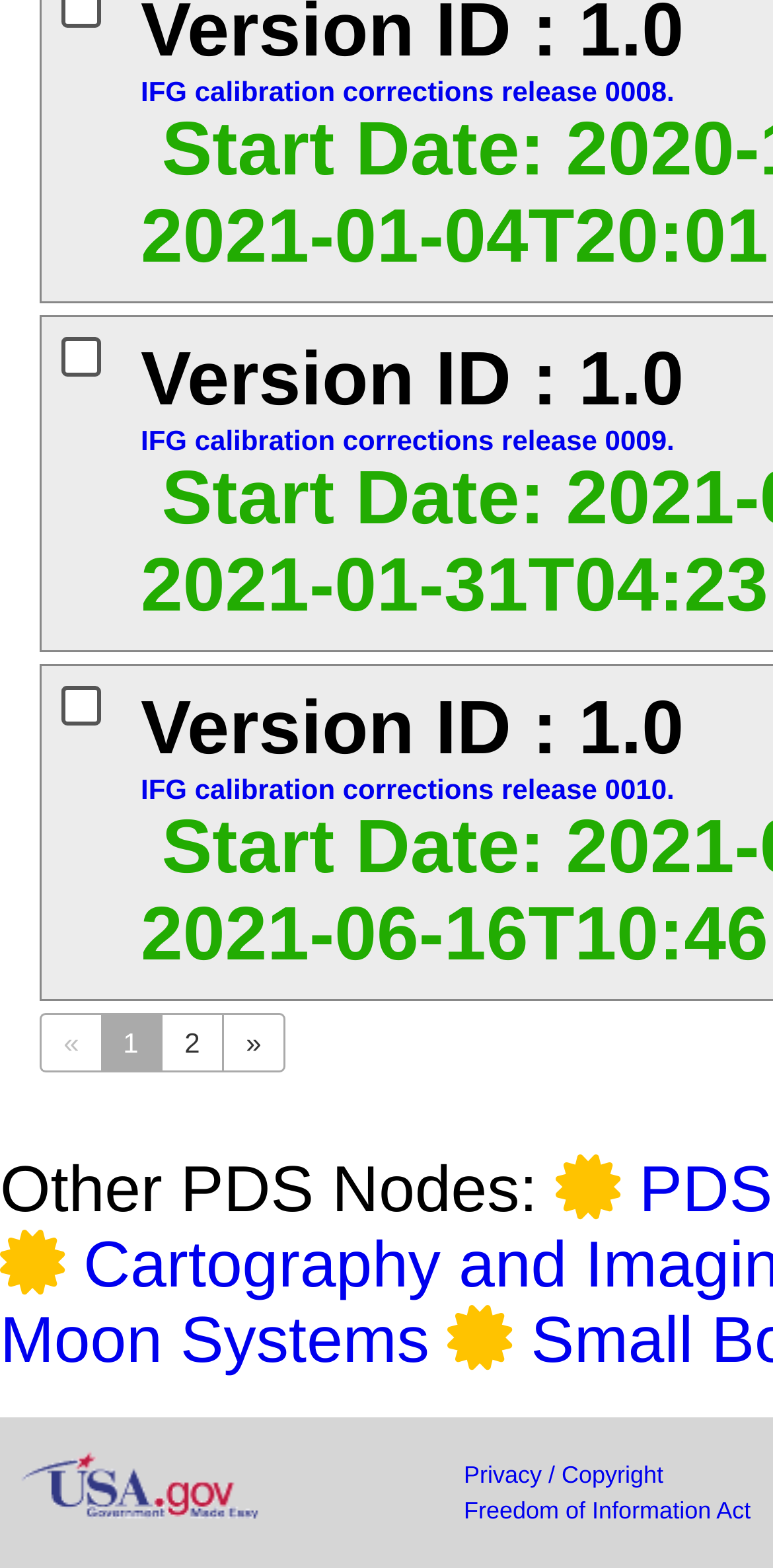Identify the bounding box coordinates for the element you need to click to achieve the following task: "Open Primary Menu". Provide the bounding box coordinates as four float numbers between 0 and 1, in the form [left, top, right, bottom].

None